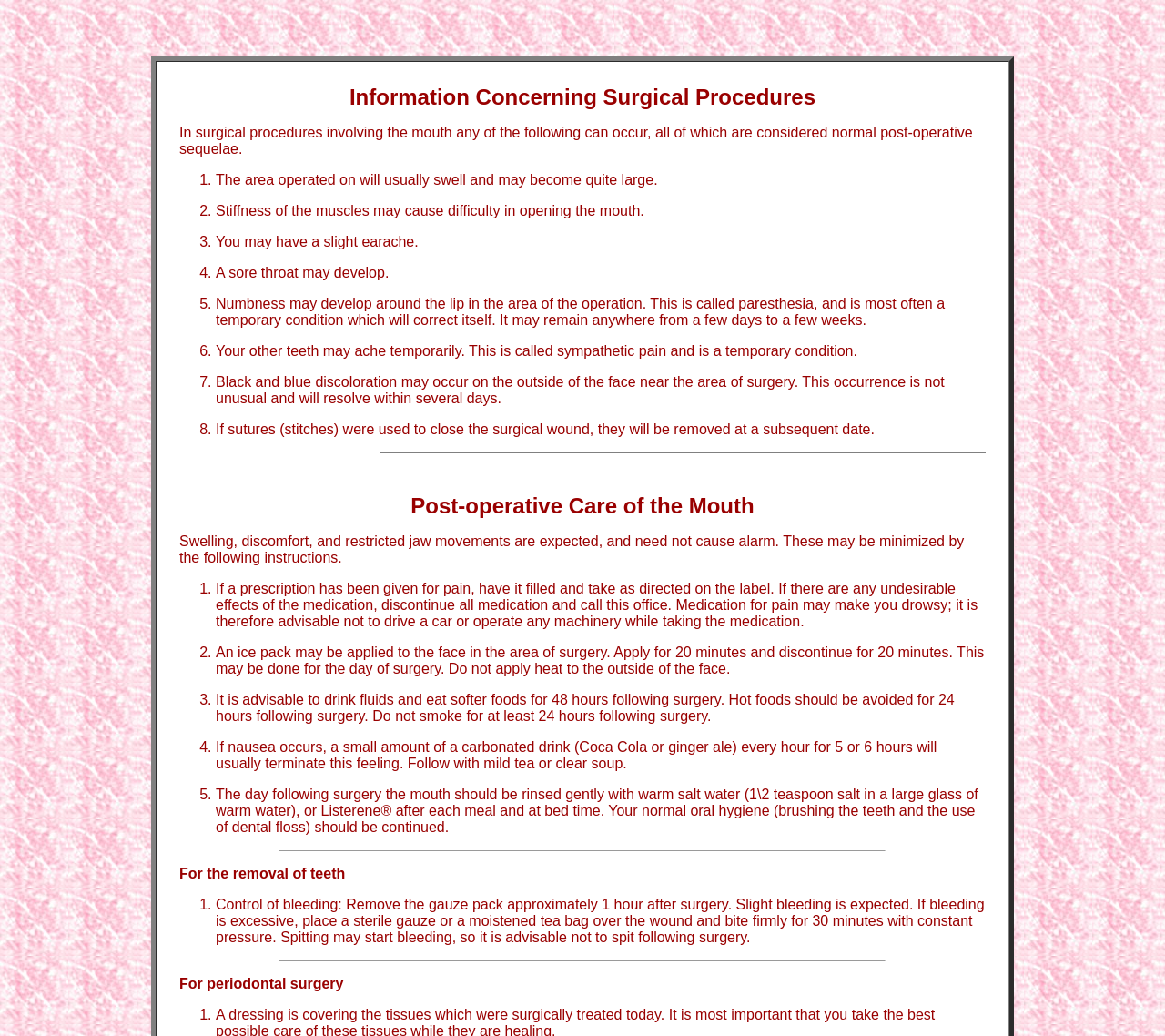What to avoid after surgery?
Refer to the image and provide a detailed answer to the question.

According to the webpage, patients should avoid certain activities after surgery, including smoking, driving a car, and operating machinery. This is because the medication for pain may make them drowsy, and smoking can interfere with the healing process.